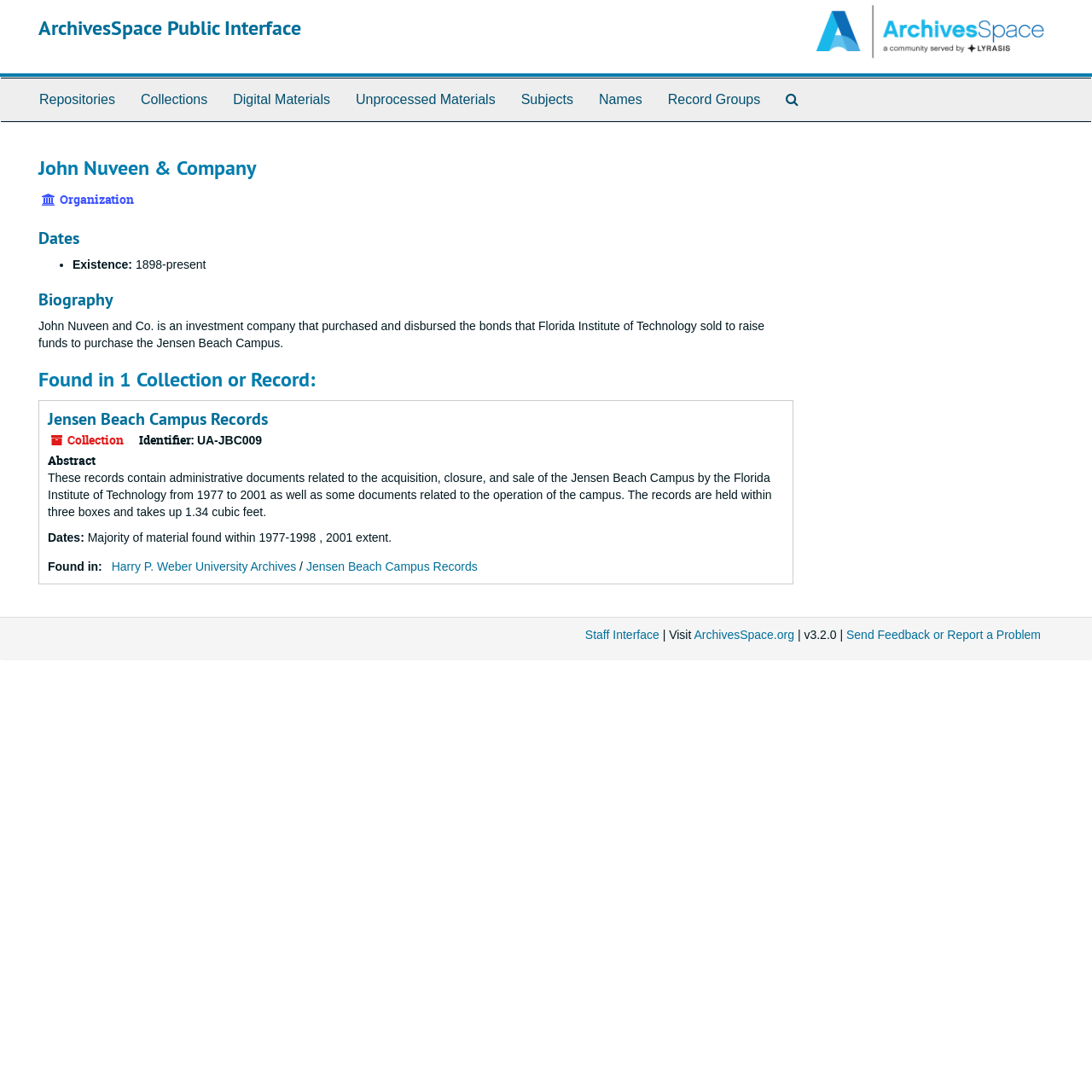Given the description "Repositories", provide the bounding box coordinates of the corresponding UI element.

[0.024, 0.072, 0.117, 0.111]